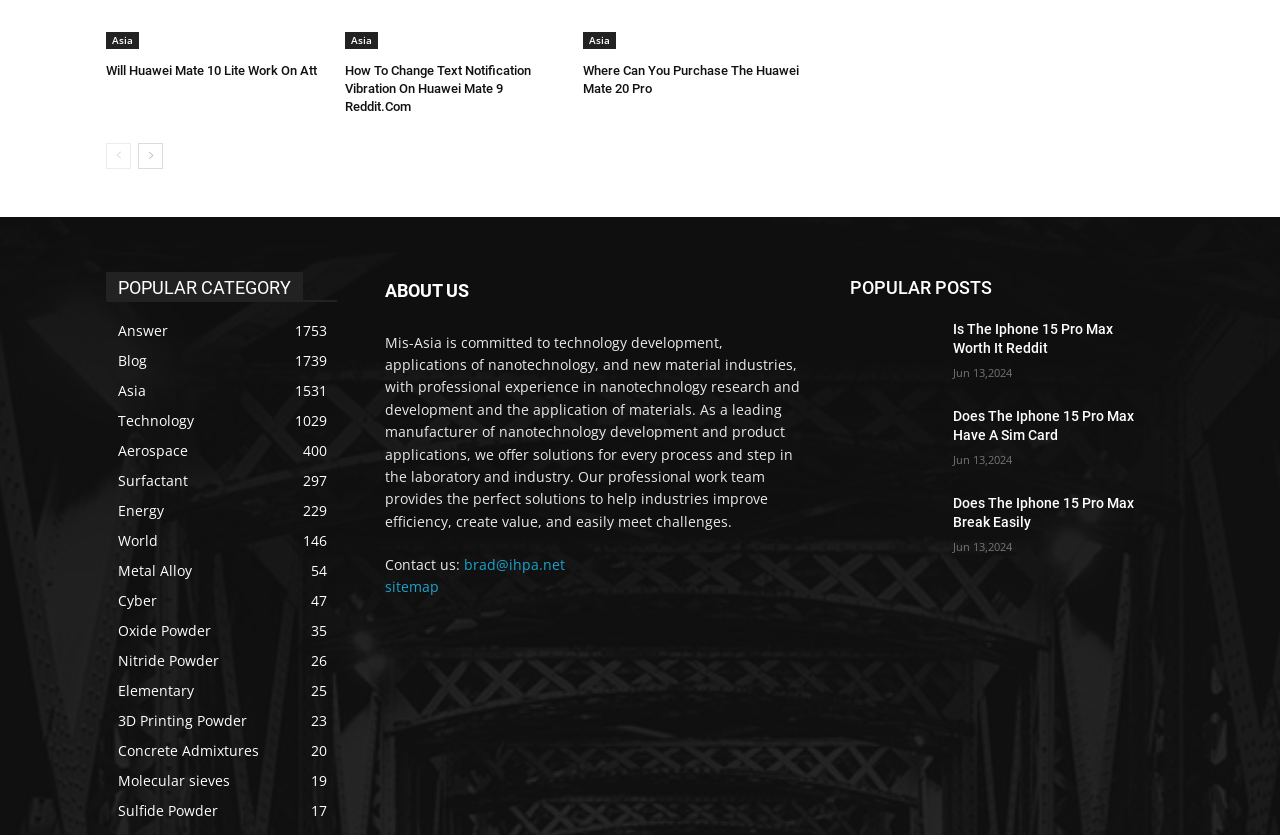Please identify the bounding box coordinates of the element I need to click to follow this instruction: "Click on 'Will Huawei Mate 10 Lite Work On Att'".

[0.083, 0.075, 0.248, 0.093]